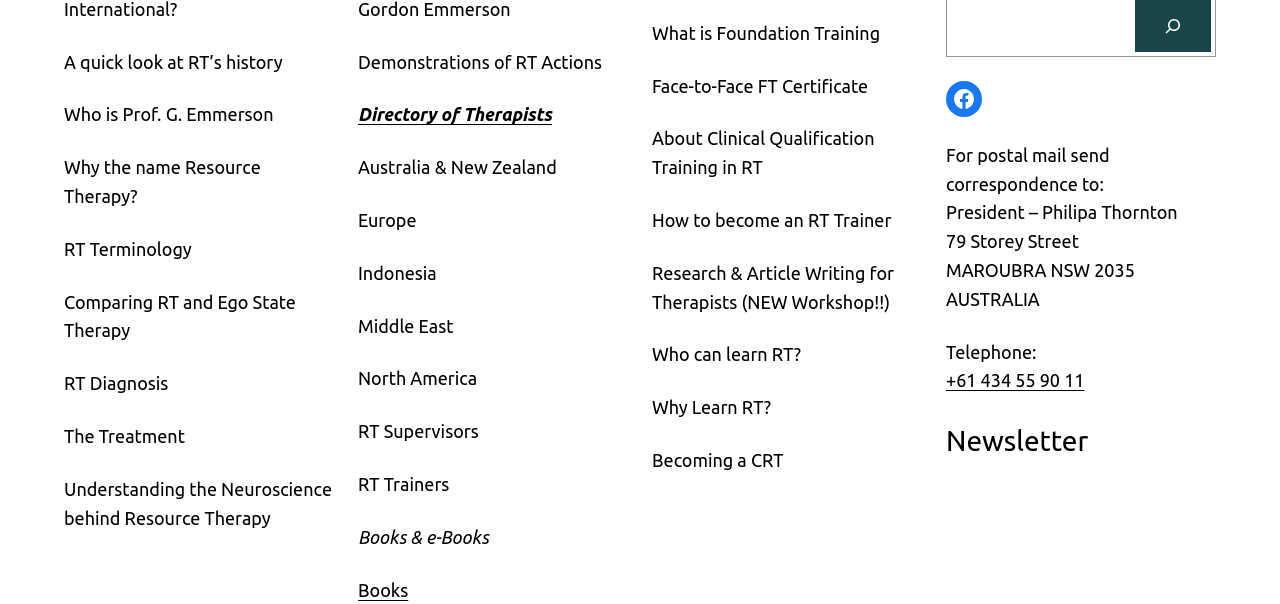Kindly determine the bounding box coordinates for the area that needs to be clicked to execute this instruction: "Learn about RT's history".

[0.05, 0.079, 0.221, 0.126]